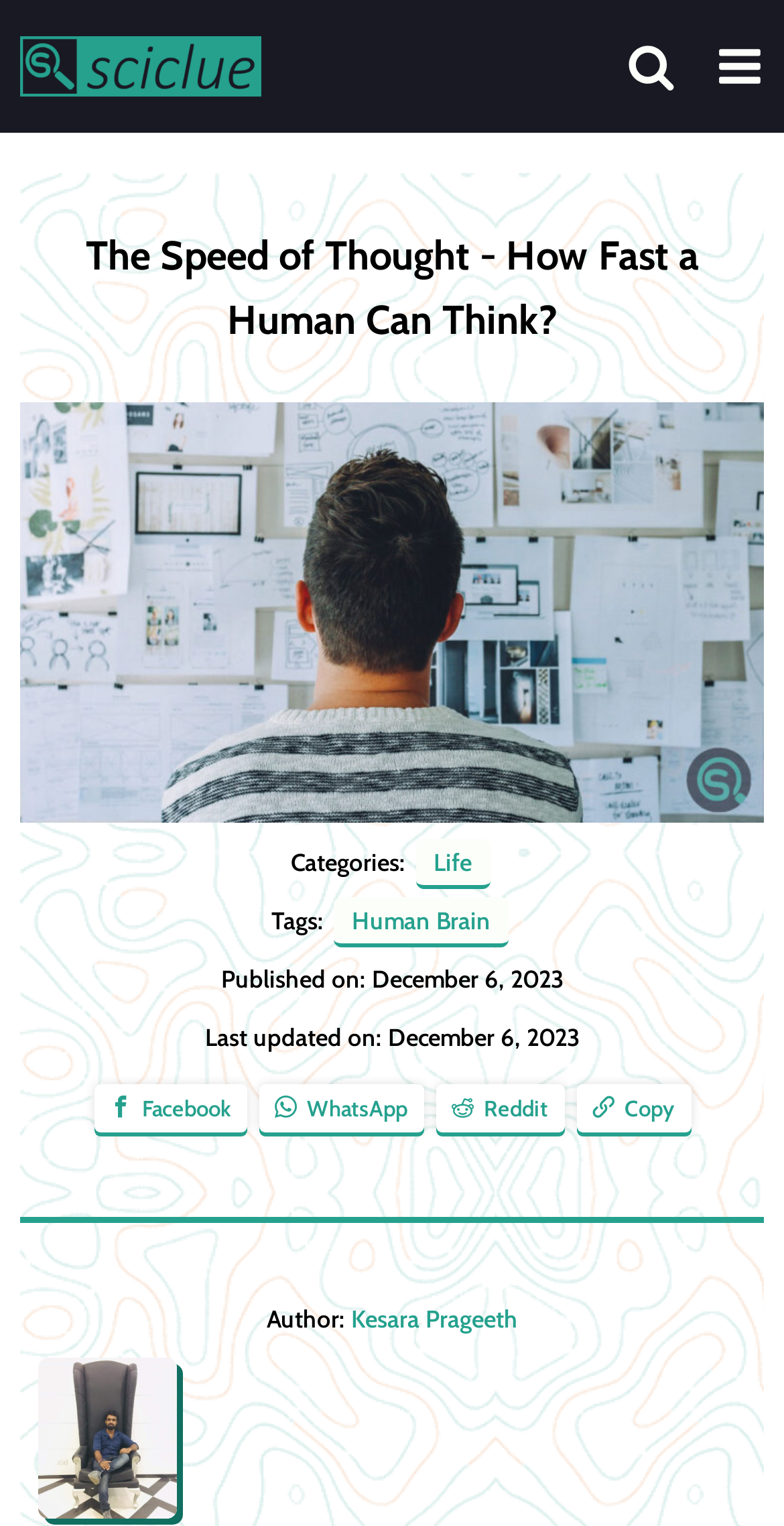Can you determine the main header of this webpage?

The Speed of Thought - How Fast a Human Can Think?